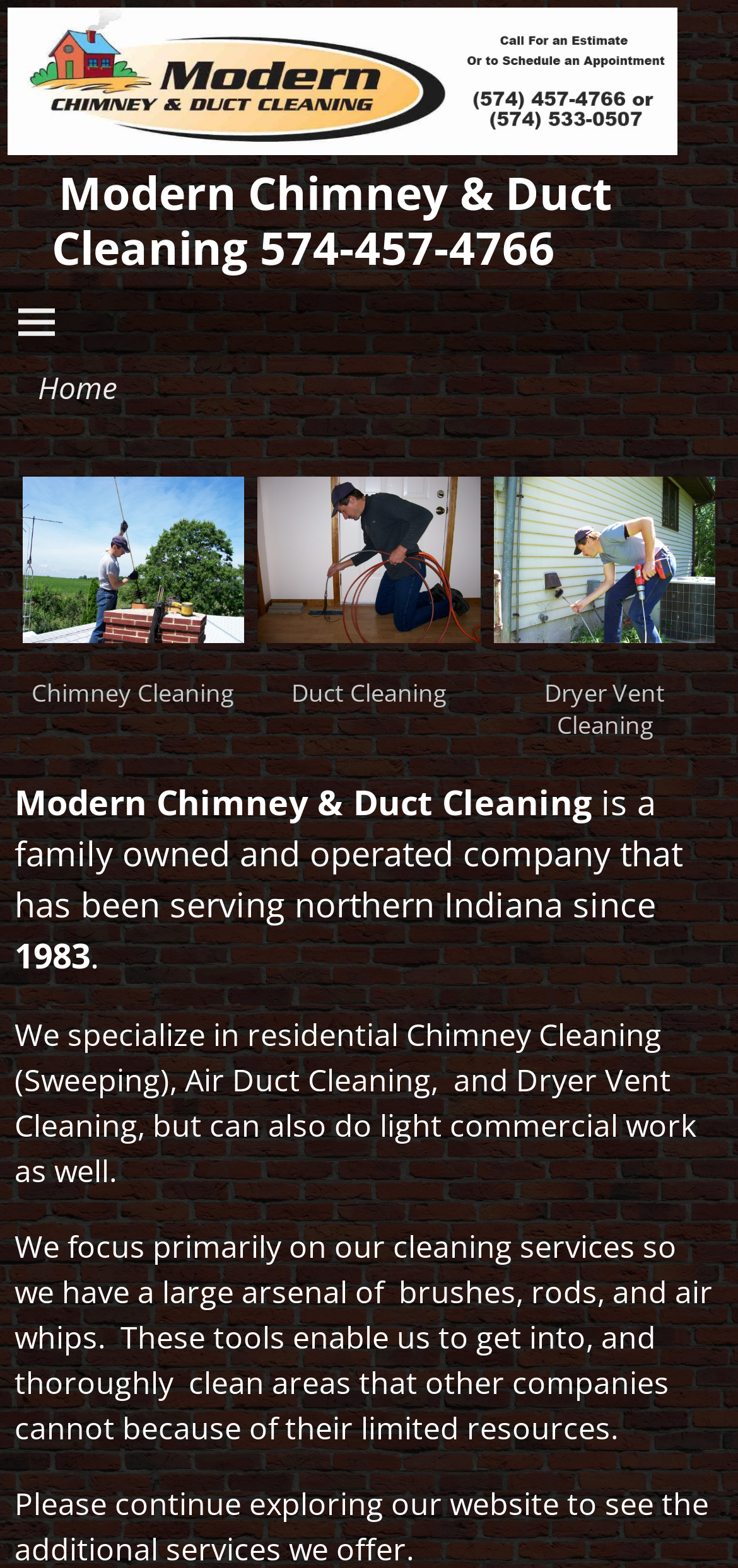Please locate the UI element described by "alt="Chimney Cleaning" aria-describedby="gallery-1-27"" and provide its bounding box coordinates.

[0.03, 0.404, 0.33, 0.431]